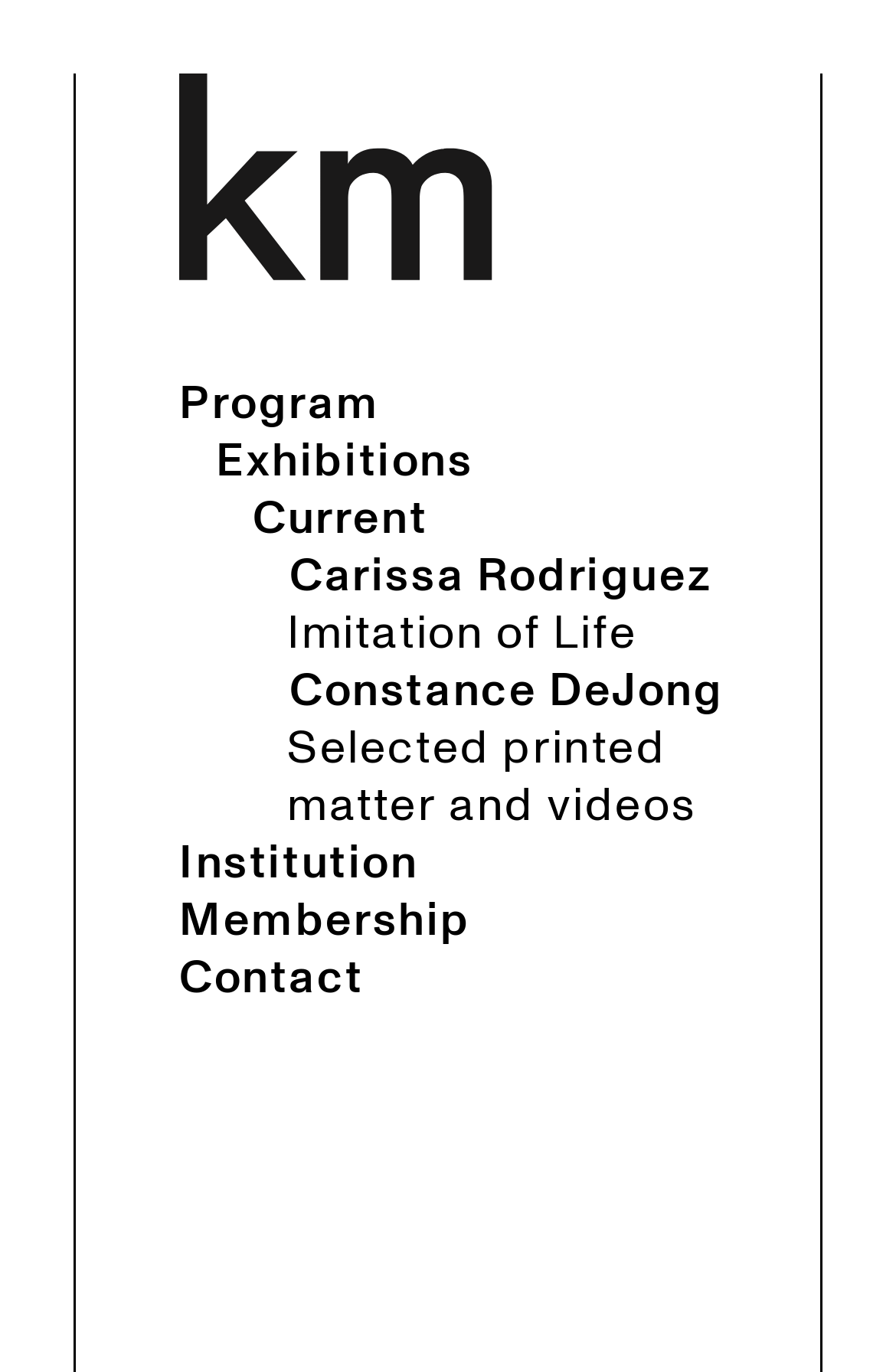Locate the UI element that matches the description Institution in the webpage screenshot. Return the bounding box coordinates in the format (top-left x, top-left y, bottom-right x, bottom-right y), with values ranging from 0 to 1.

[0.197, 0.604, 0.47, 0.65]